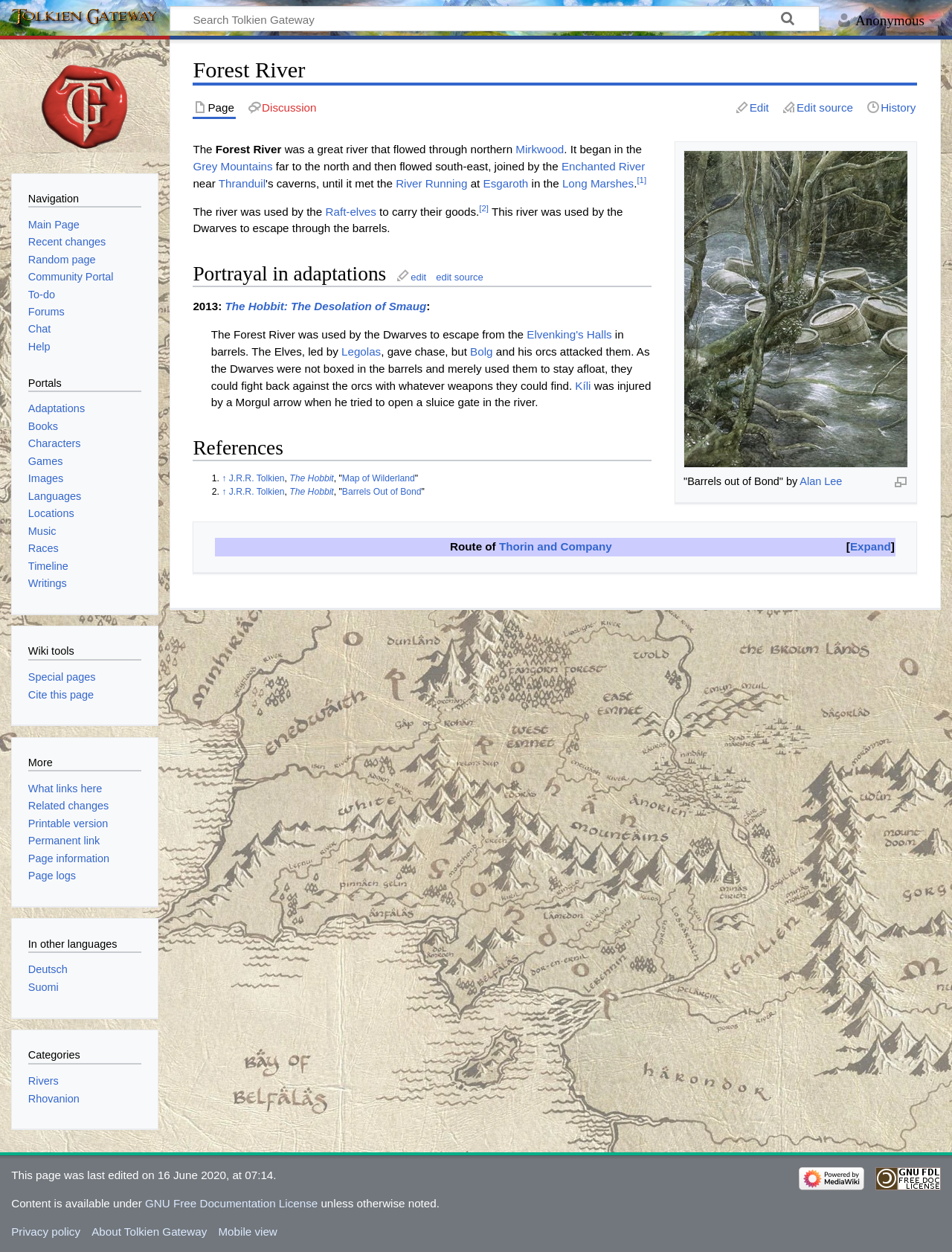Please identify the bounding box coordinates of the element that needs to be clicked to perform the following instruction: "search for something".

None